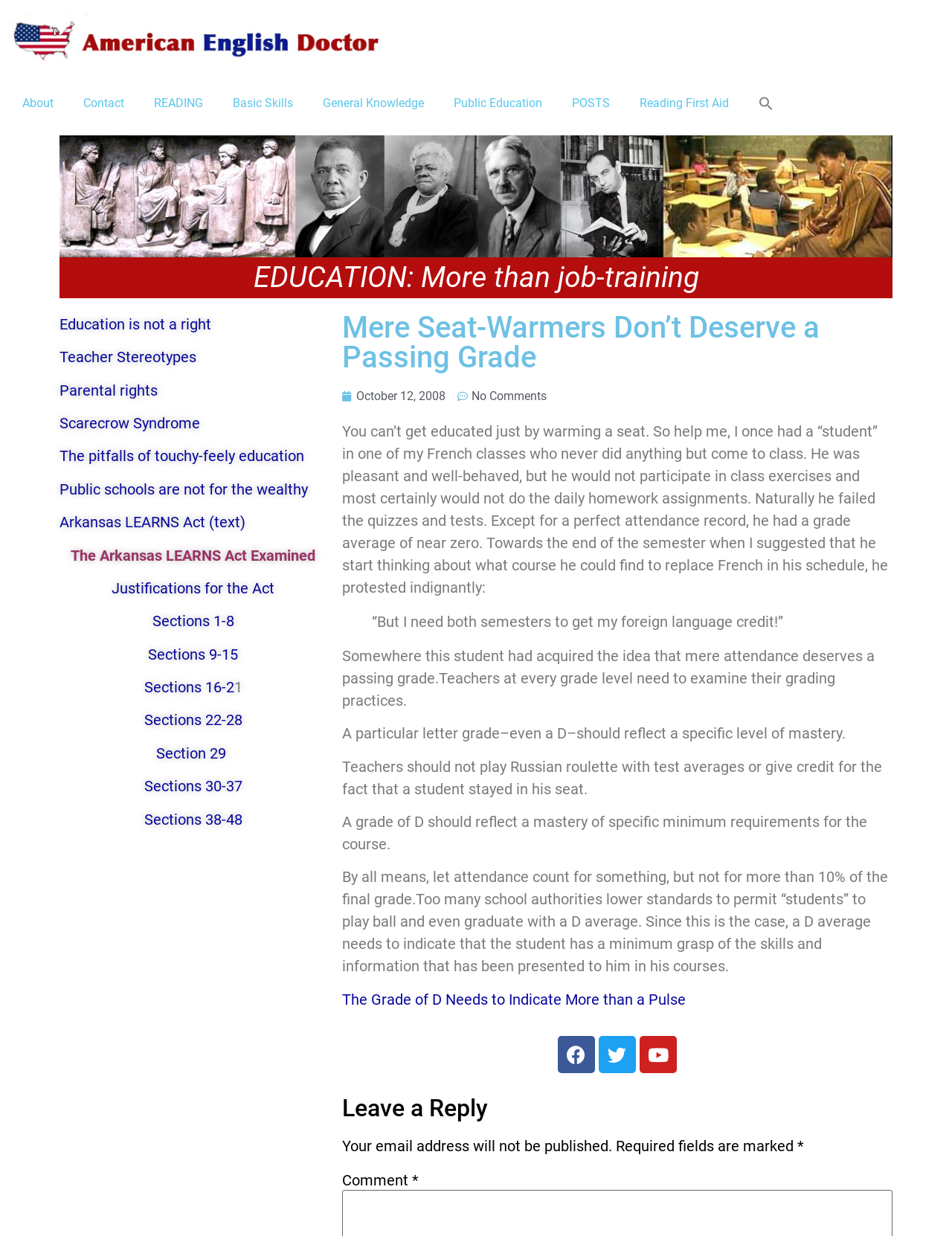What is the purpose of the 'Leave a Reply' section?
Ensure your answer is thorough and detailed.

The 'Leave a Reply' section appears to be a comment form, allowing readers to respond to the post and engage in a discussion with the author and other readers.